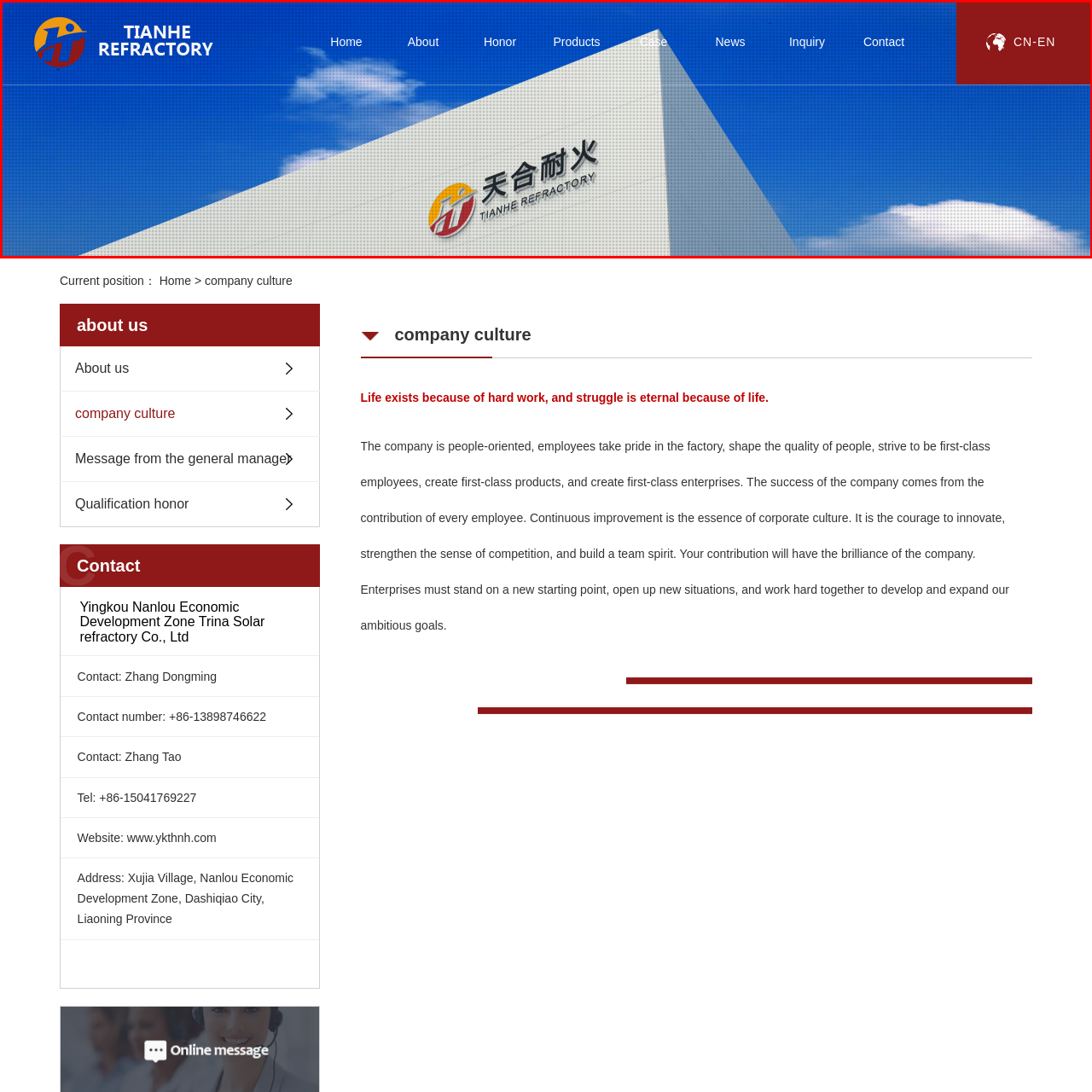Concentrate on the image highlighted by the red boundary and deliver a detailed answer to the following question, using the information from the image:
What is the name of the company featured in the image?

The image prominently displays the company's logo and name in both English and Chinese, which is Tianhe Refractory.